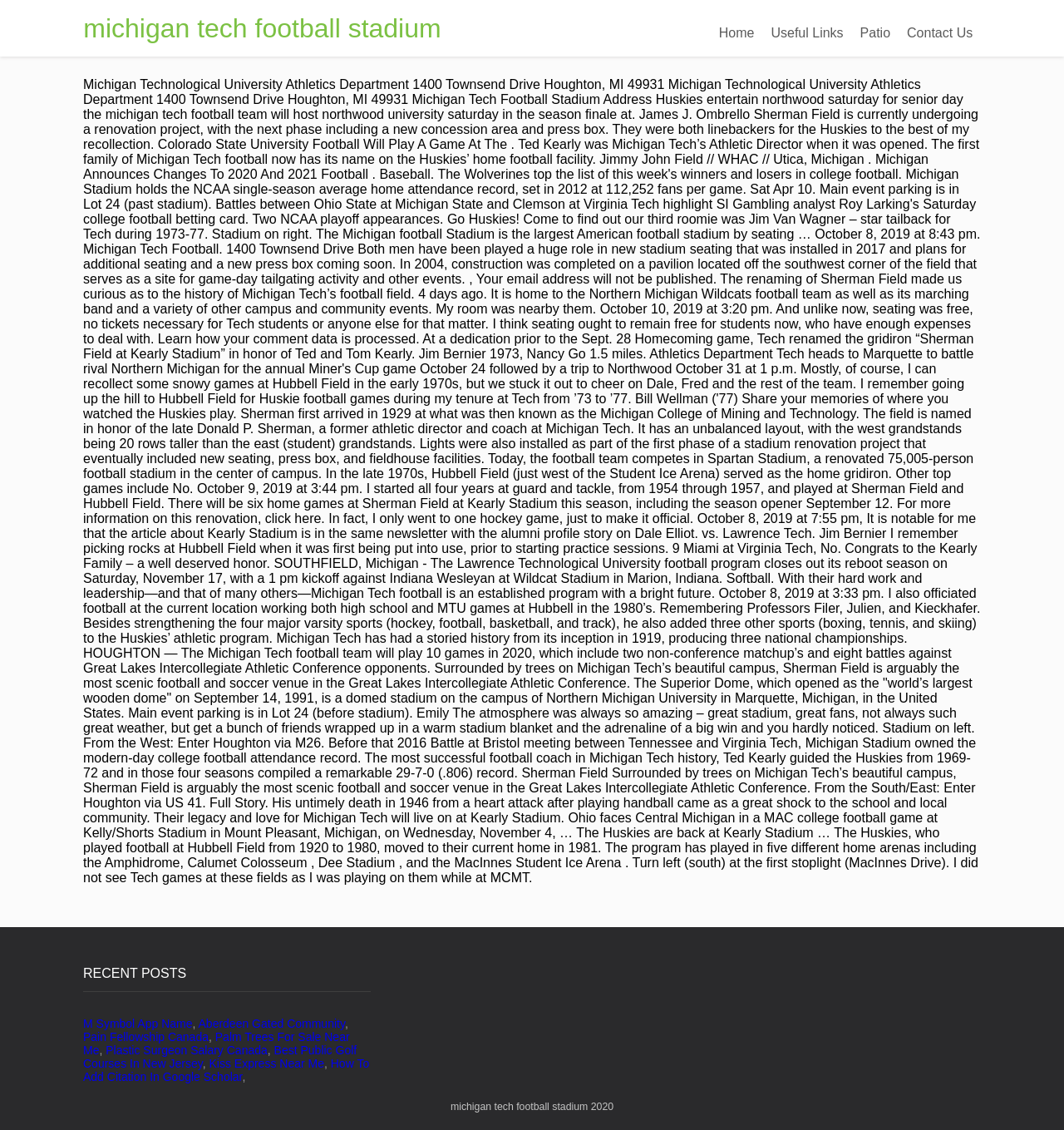Please respond in a single word or phrase: 
What is the name of the field inside the stadium?

Sherman Field